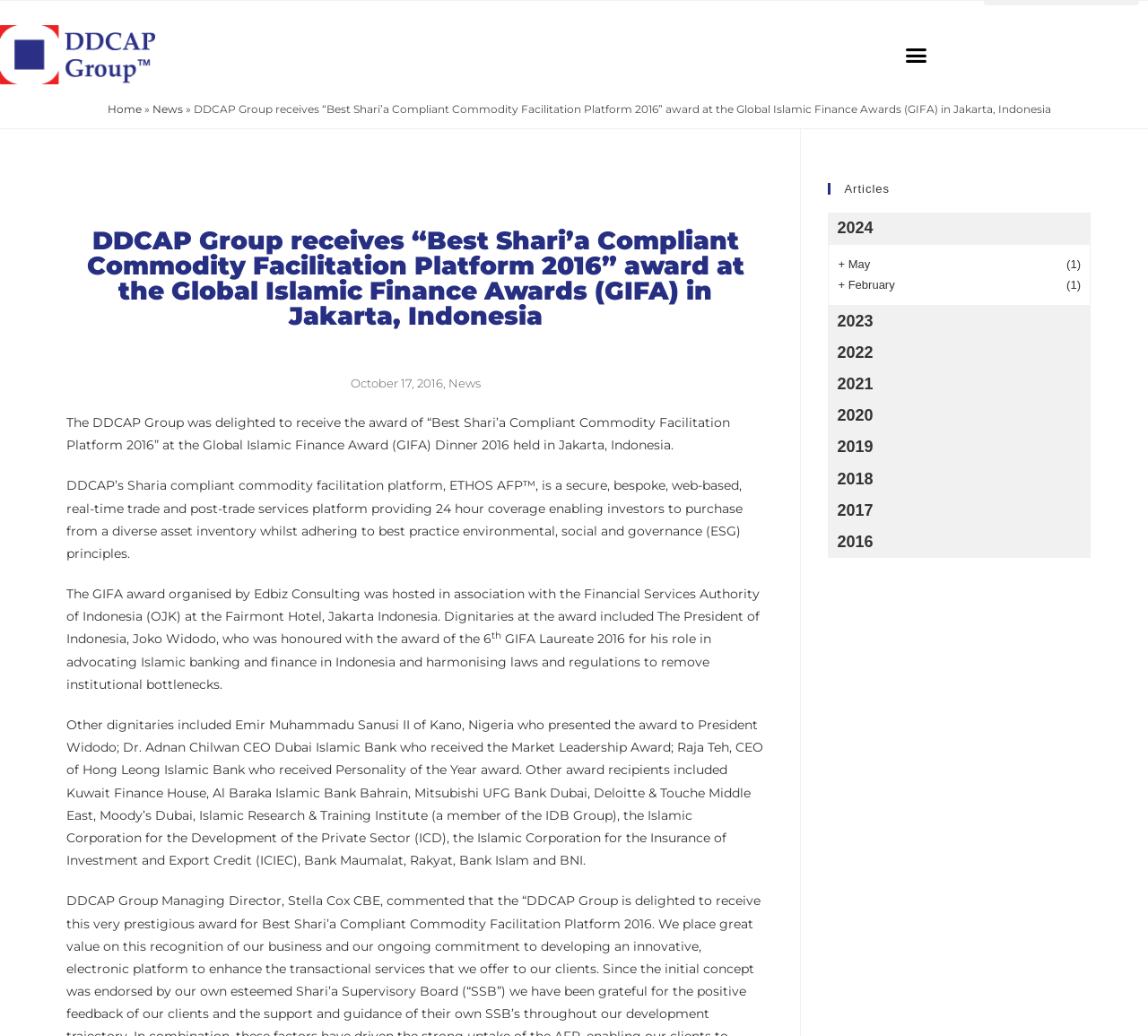What is the category of articles in the sidebar?
Please provide an in-depth and detailed response to the question.

The answer can be found in the sidebar of the webpage, which lists articles categorized by years, including 2024, 2023, 2022, and so on.